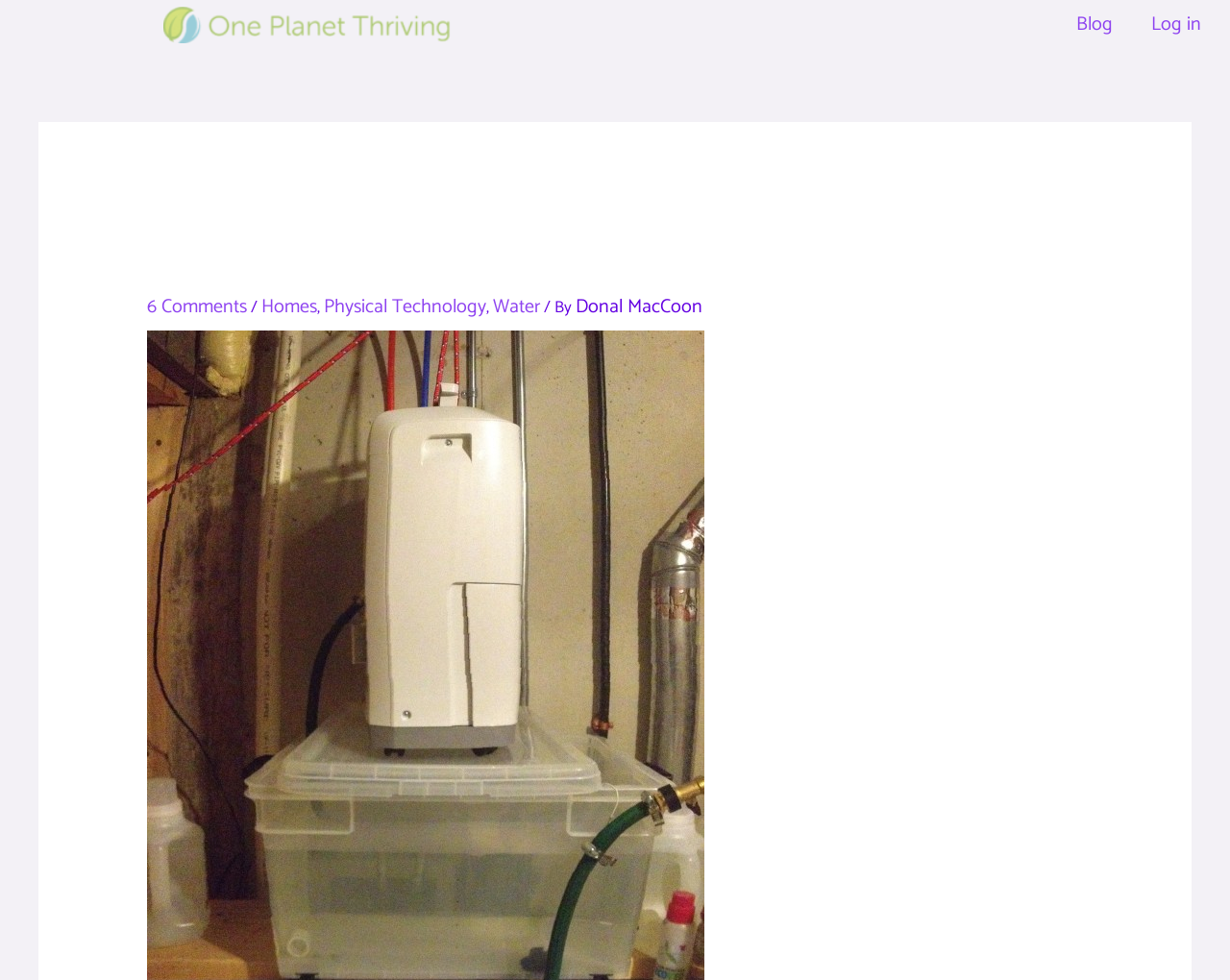How many comments are there on the article?
Using the information from the image, answer the question thoroughly.

The number of comments can be found by looking at the link with the text '6 Comments', which indicates that there are 6 comments on the article.